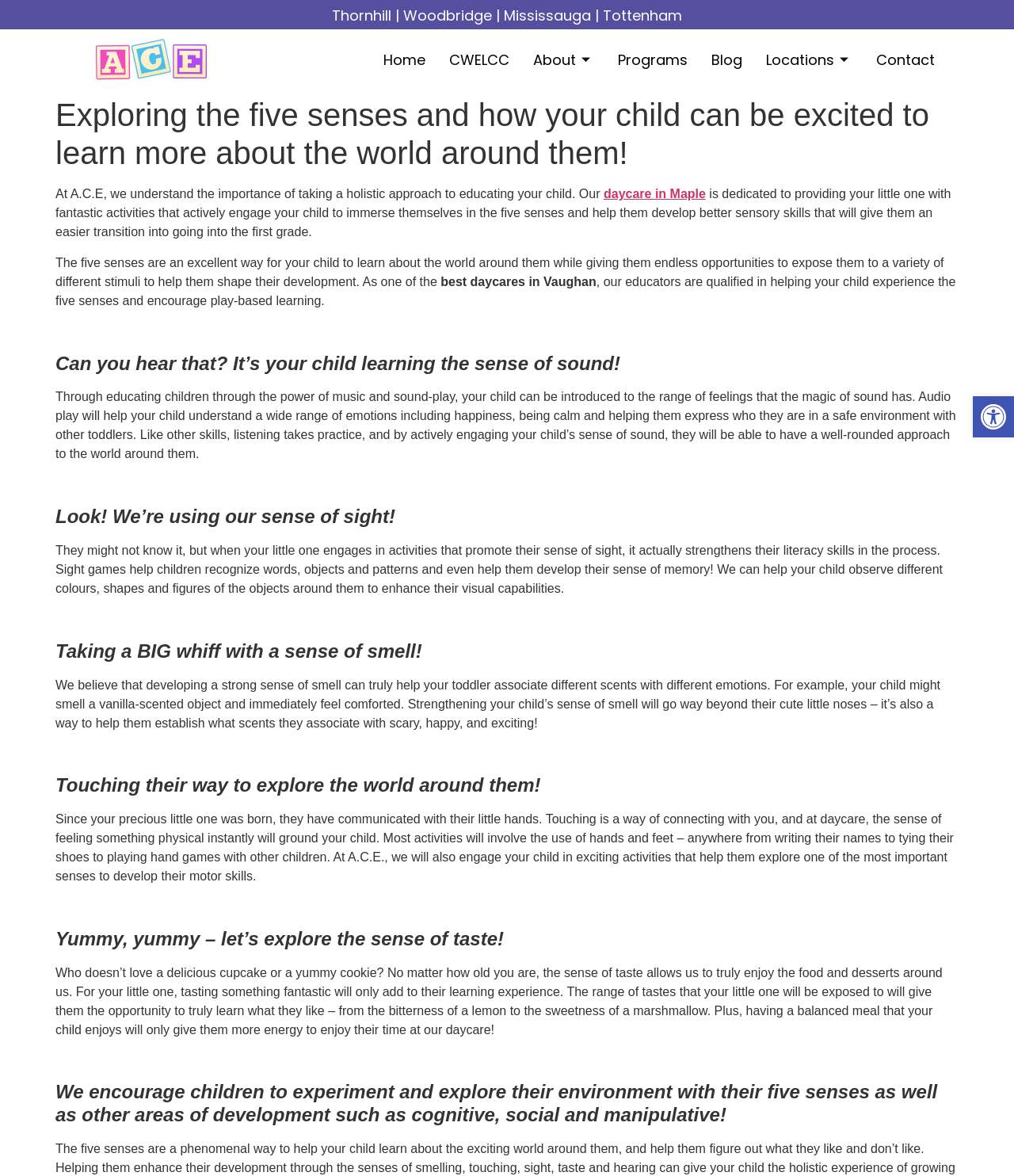Please extract the webpage's main title and generate its text content.

Exploring the five senses and how your child can be excited to learn more about the world around them!